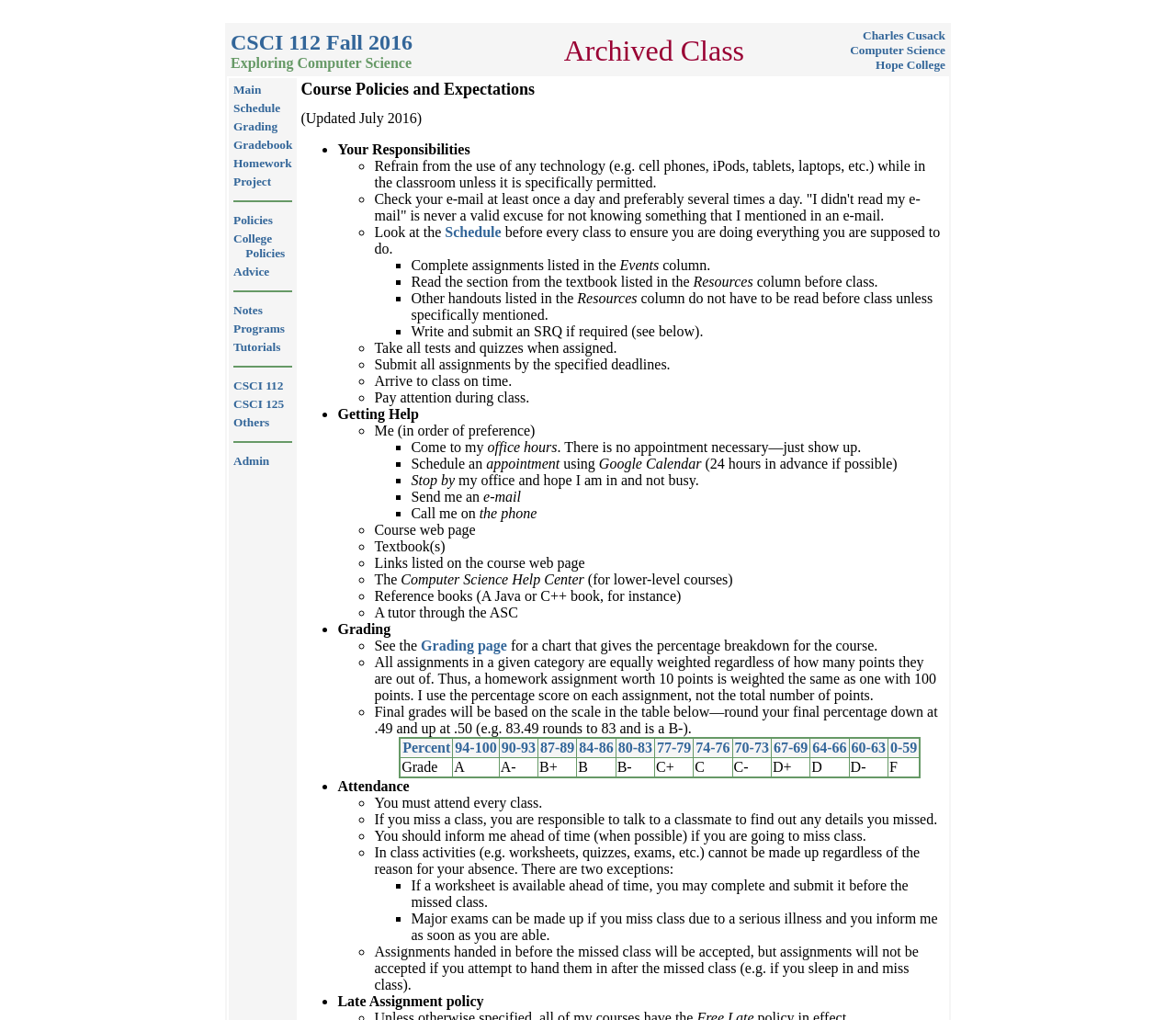Specify the bounding box coordinates of the region I need to click to perform the following instruction: "Click on the 'CSCI 112' link". The coordinates must be four float numbers in the range of 0 to 1, i.e., [left, top, right, bottom].

[0.198, 0.369, 0.241, 0.385]